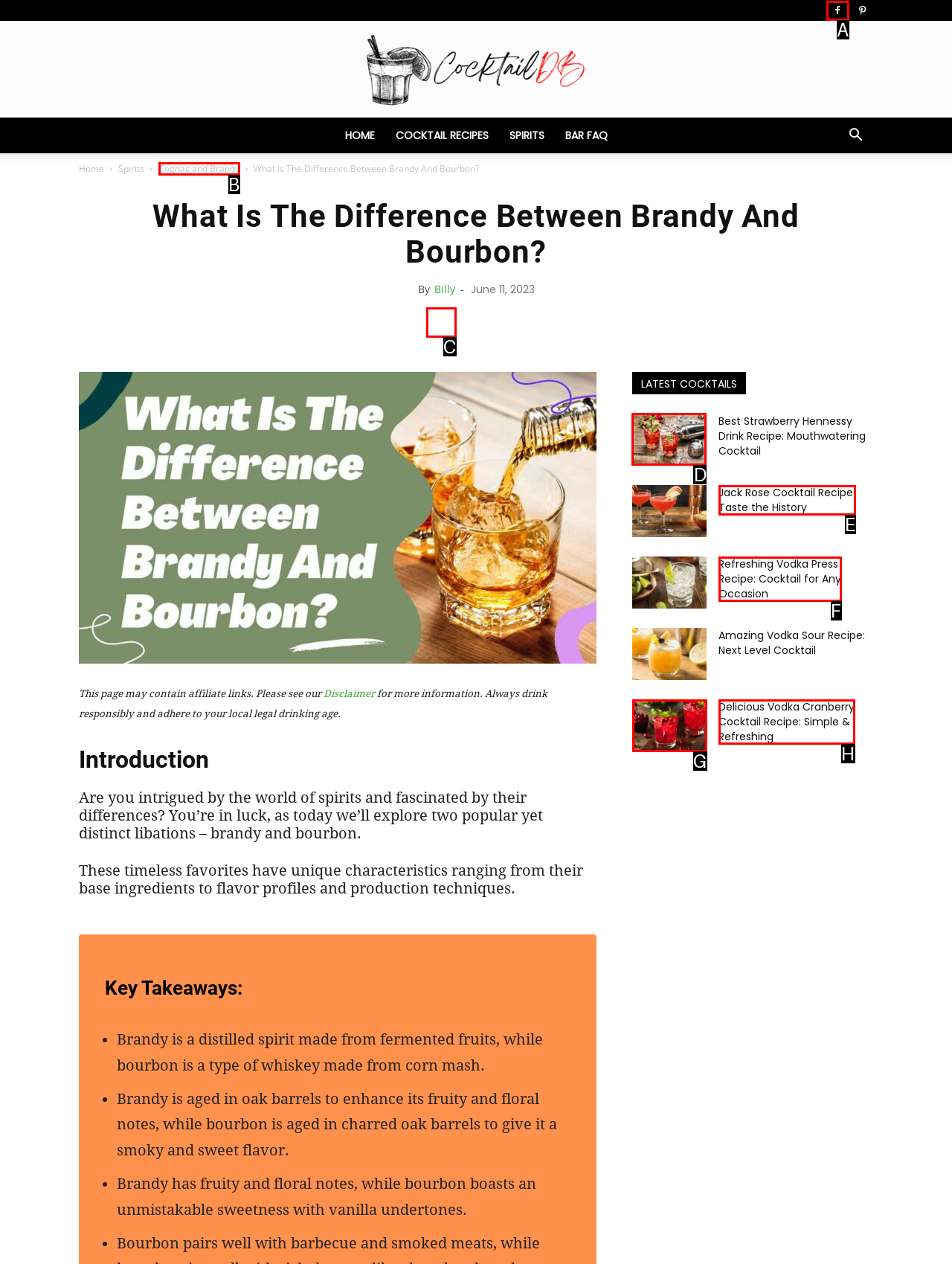Identify the HTML element I need to click to complete this task: Check out the Strawberry Hennessy Drink Recipe Provide the option's letter from the available choices.

D